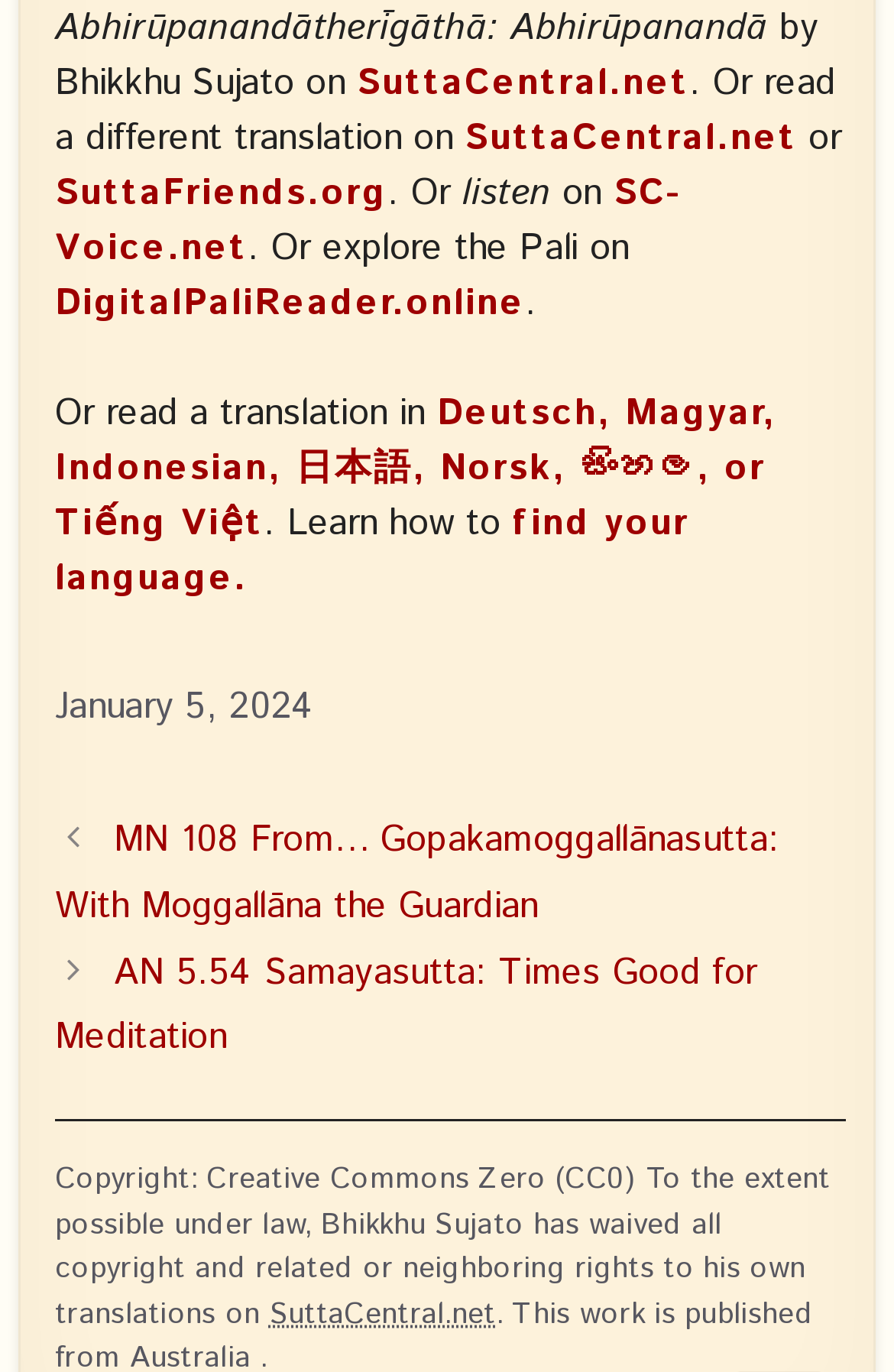Find the bounding box coordinates of the element to click in order to complete this instruction: "explore the Pali on DigitalPaliReader.online". The bounding box coordinates must be four float numbers between 0 and 1, denoted as [left, top, right, bottom].

[0.062, 0.202, 0.587, 0.241]